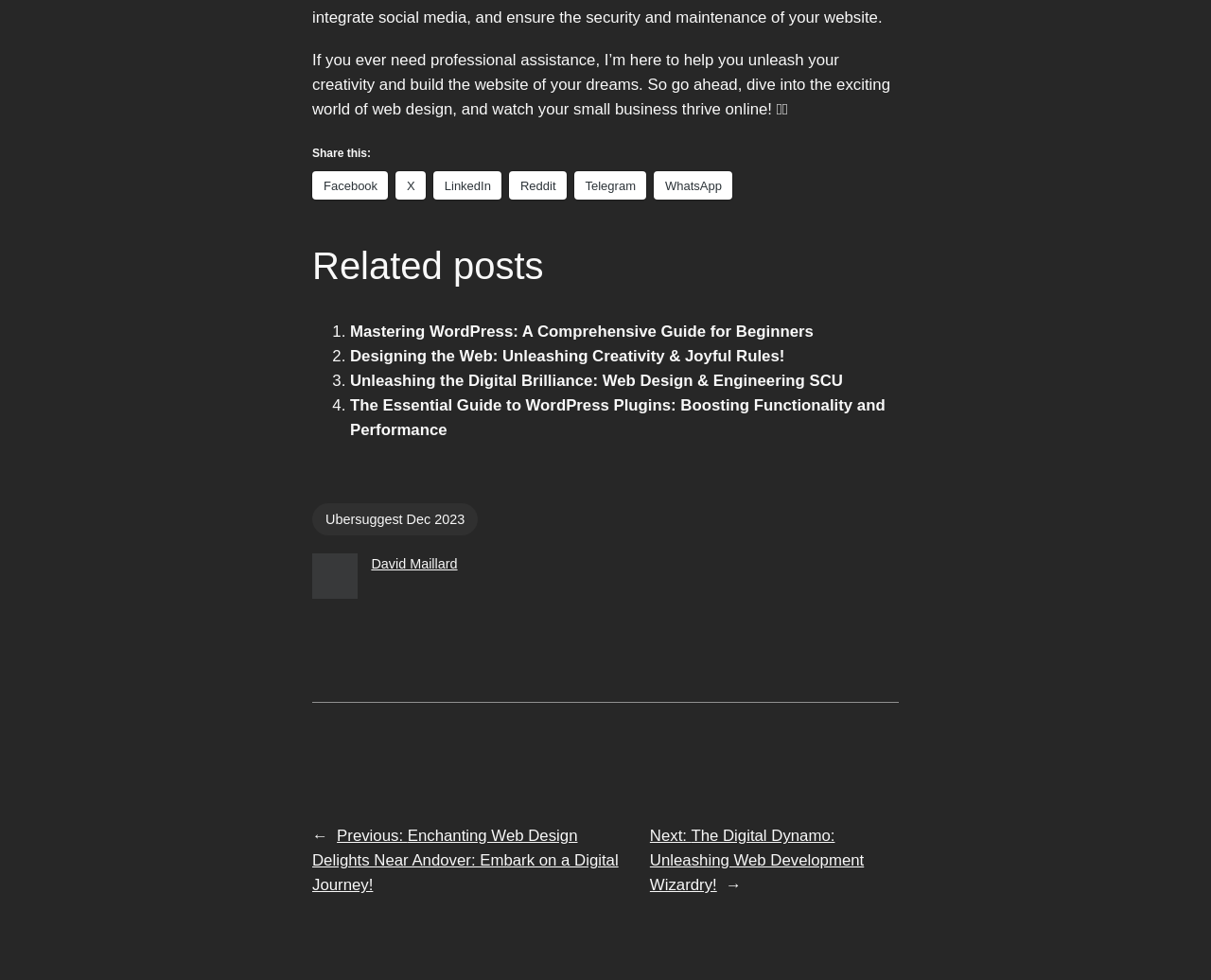Find the bounding box coordinates for the element described here: "David Maillard".

[0.307, 0.568, 0.378, 0.583]